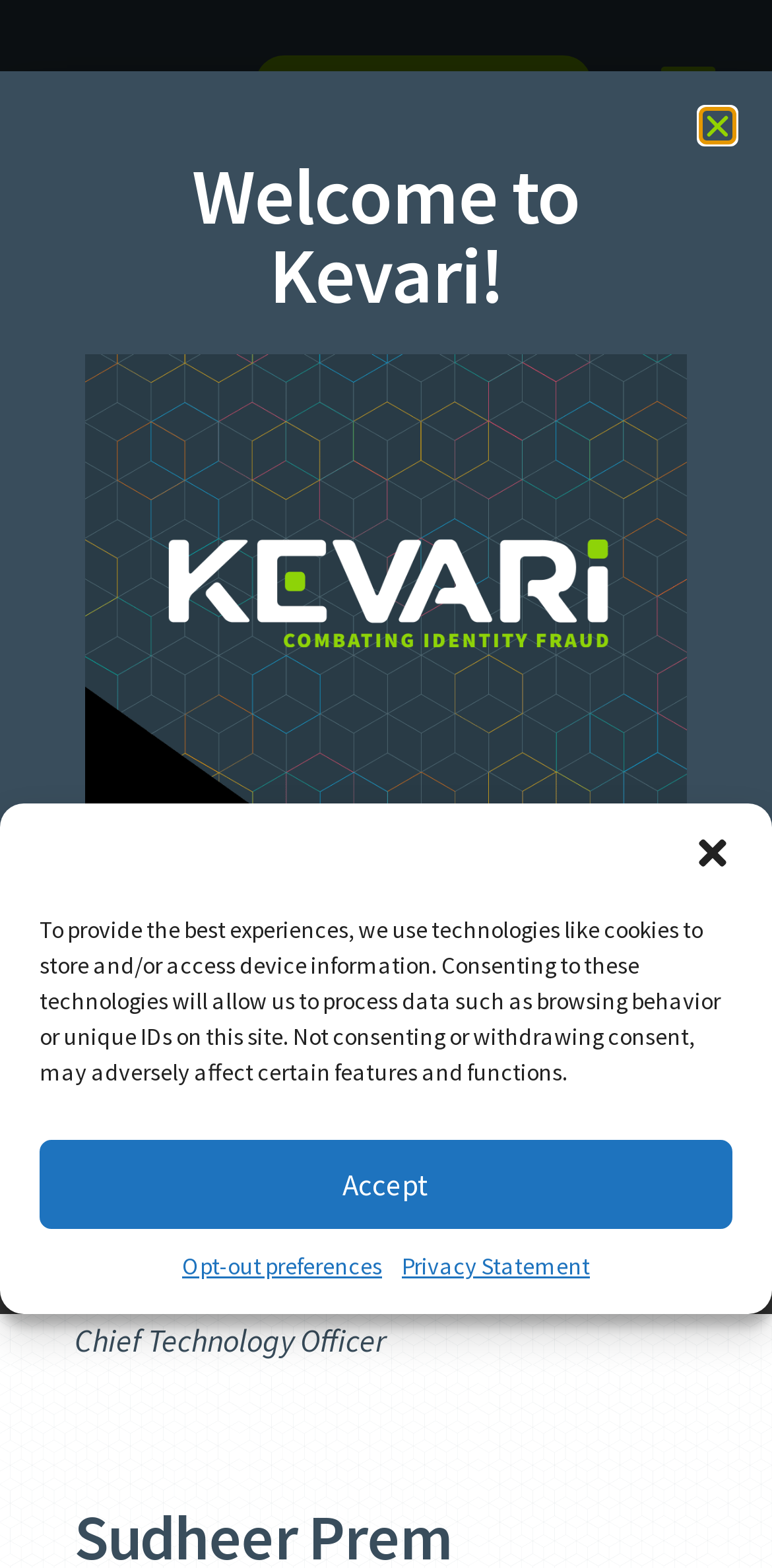What is the title of the section below the menu toggle?
Answer the question based on the image using a single word or a brief phrase.

LEADERSHIP TEAM